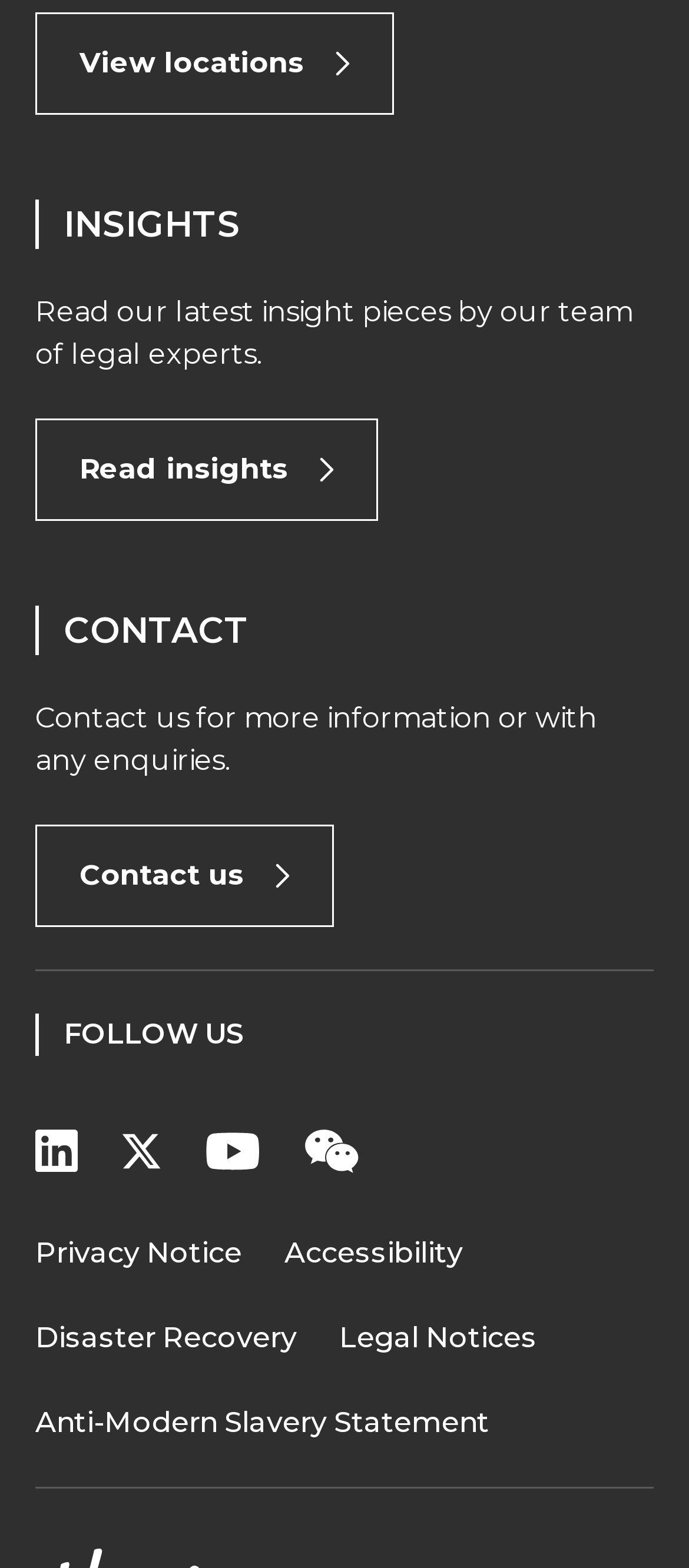Extract the bounding box coordinates for the UI element described as: "Accessibility".

[0.413, 0.786, 0.672, 0.813]